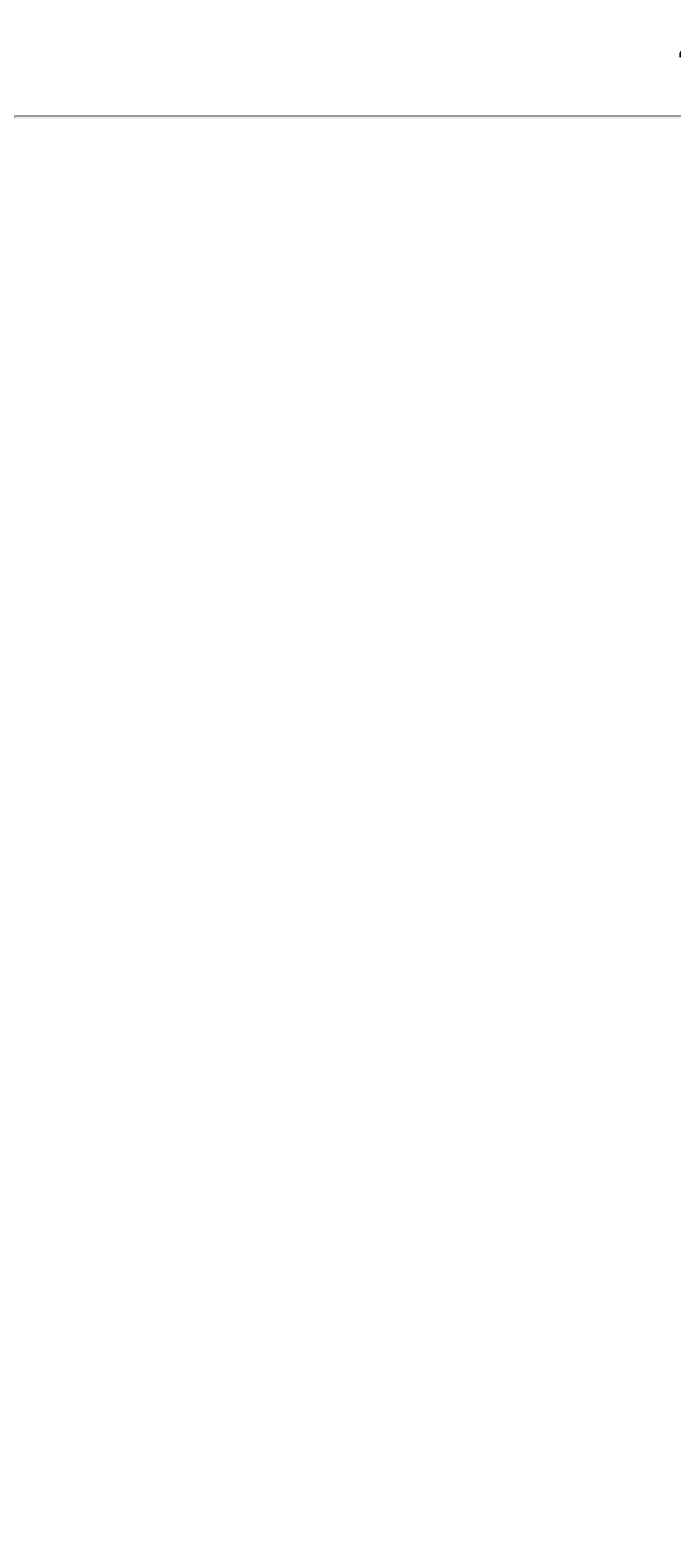Locate and extract the text of the main heading on the webpage.

404 Not Found